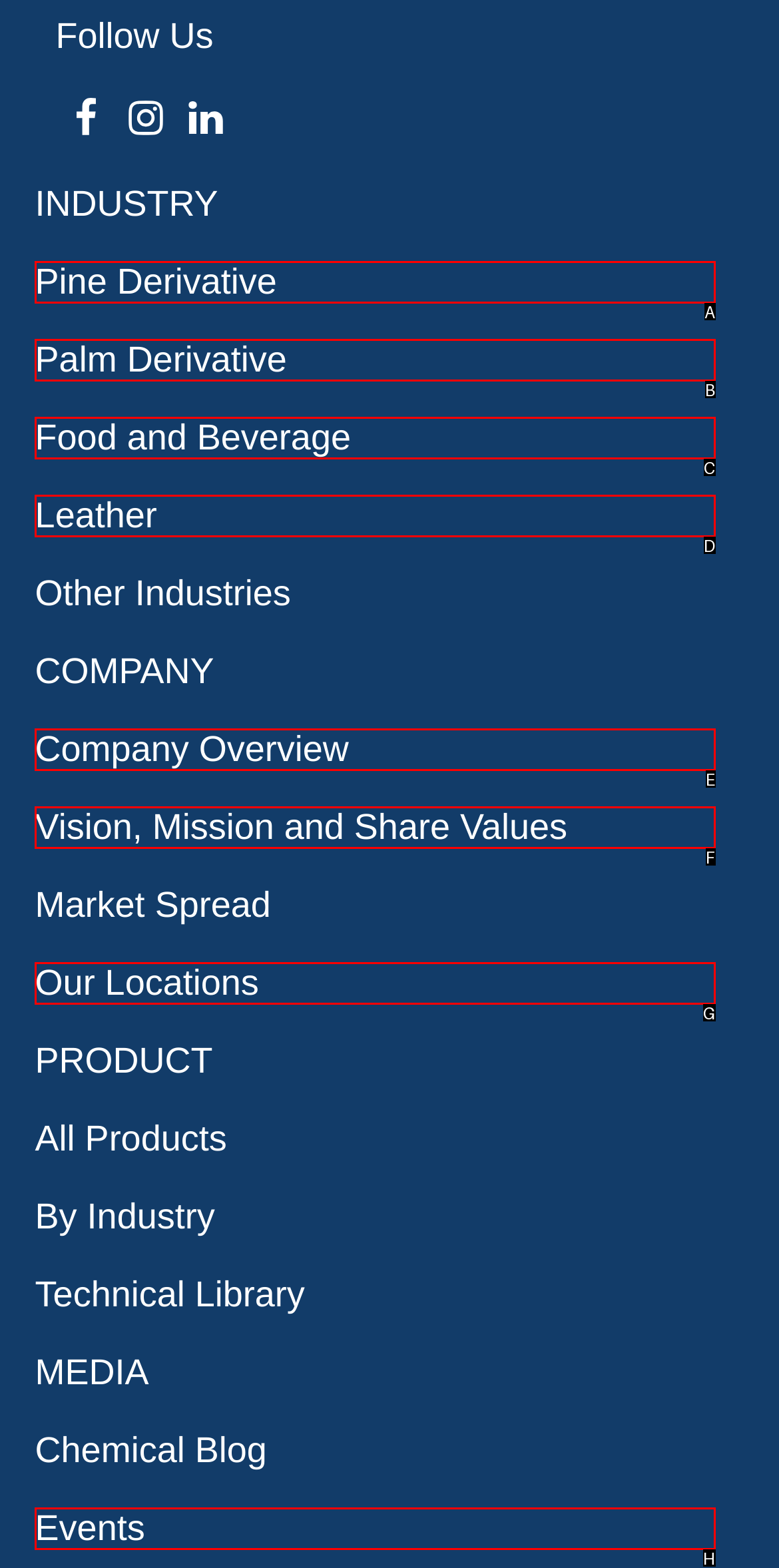Select the HTML element that matches the description: Food and Beverage. Provide the letter of the chosen option as your answer.

C